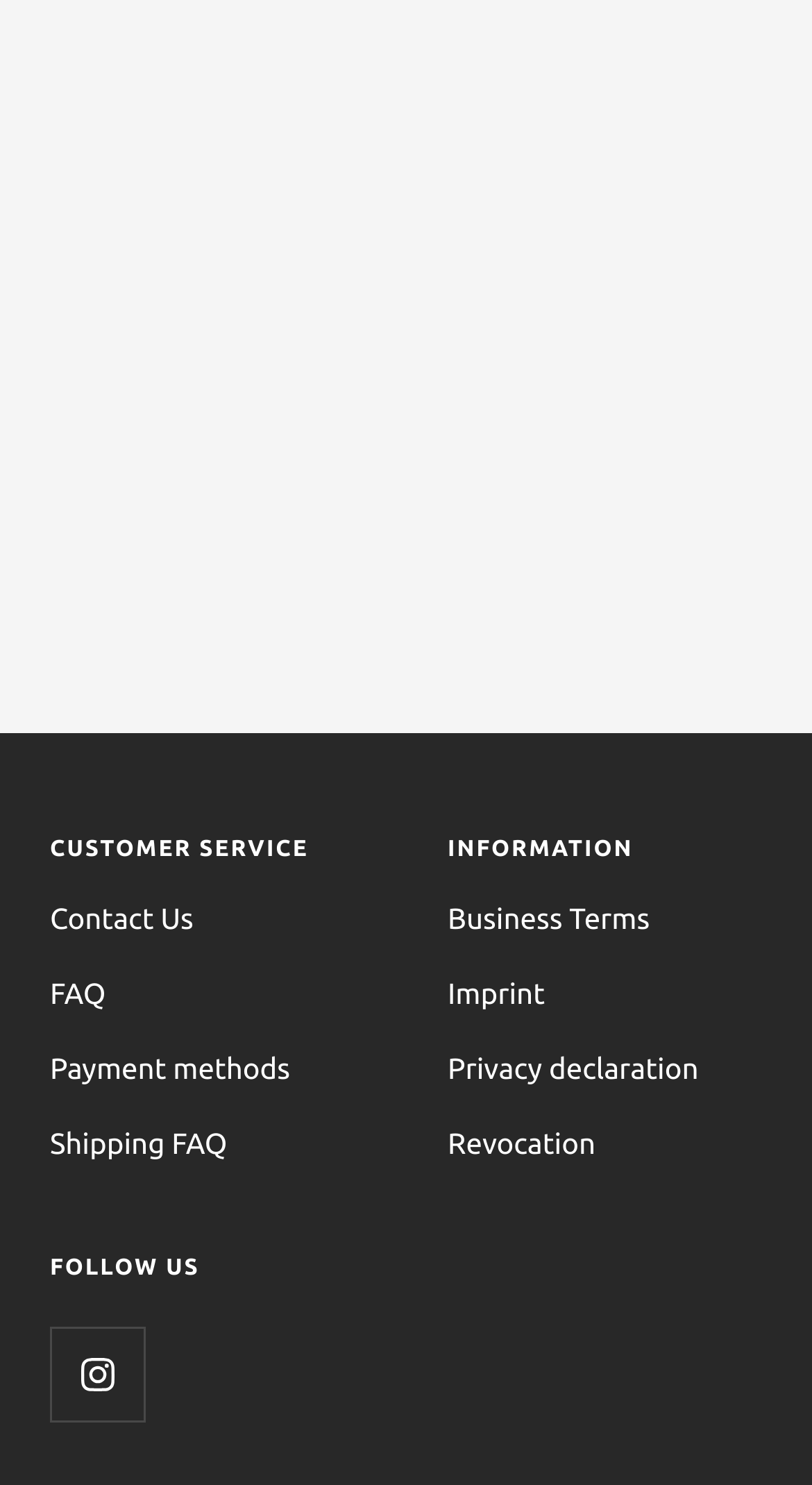What is the purpose of the textbox?
Refer to the image and provide a concise answer in one word or phrase.

Enter email